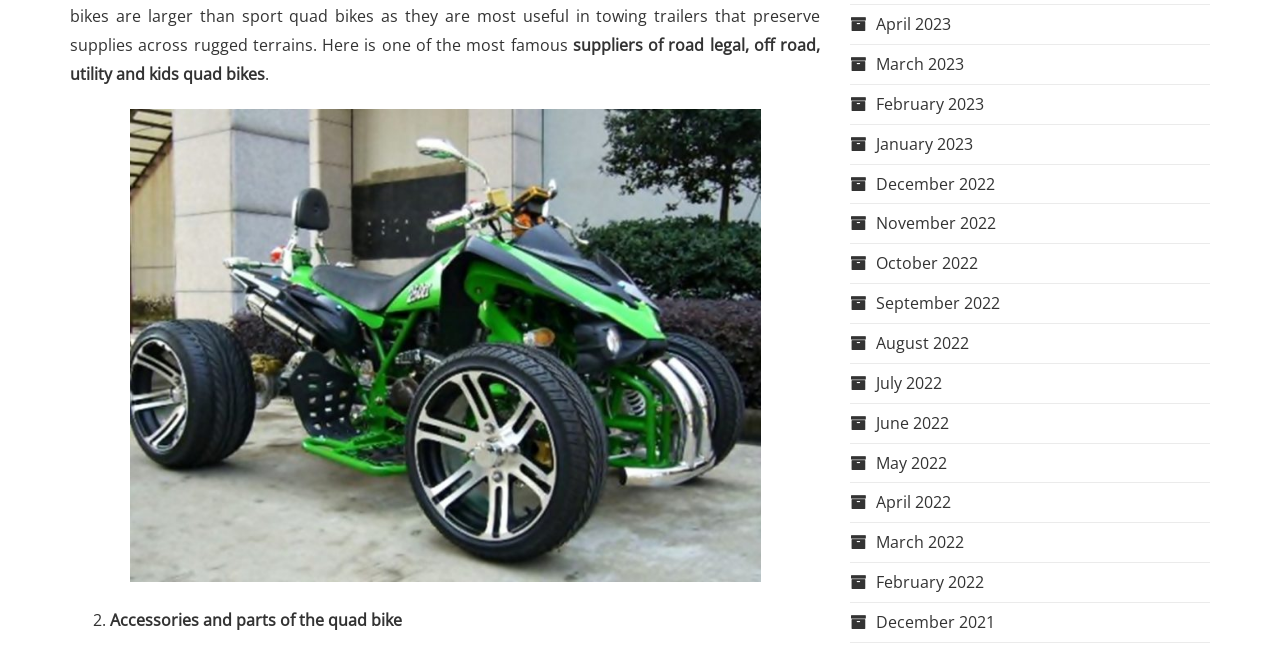Answer the question using only one word or a concise phrase: What is the earliest month listed on the webpage?

December 2021